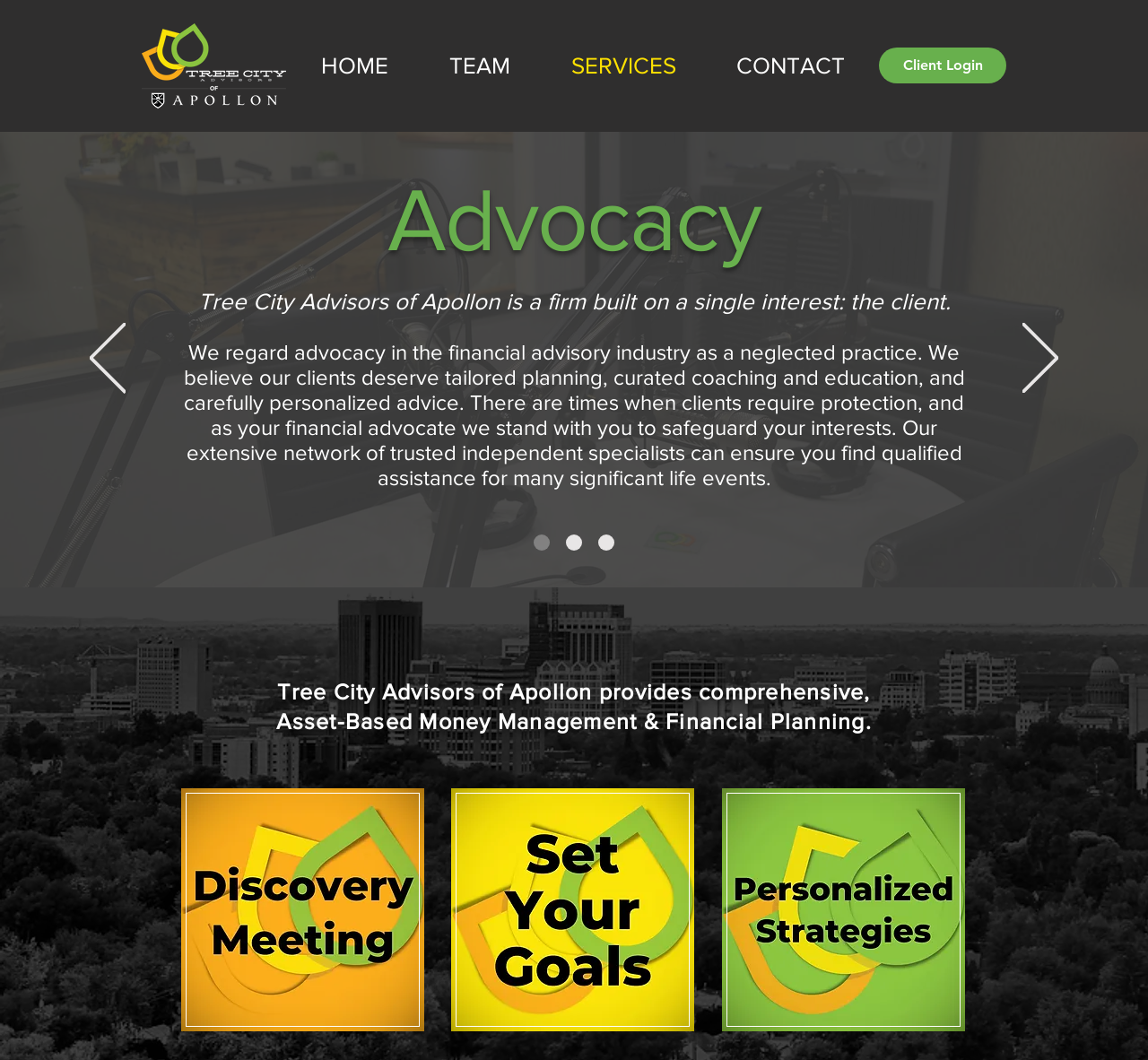Create a detailed description of the webpage's content and layout.

The webpage is about Tree City Advisors, a financial services company that offers asset-based money management and flat fee advisory services. At the top left corner, there is a logo of Tree City Advisors of Apollon. 

Below the logo, there is a navigation menu with links to 'HOME', 'TEAM', 'SERVICES', and 'CONTACT'. To the right of the navigation menu, there is a 'Client Login' link.

The main content of the webpage is a slideshow that takes up most of the page. The slideshow has previous and next buttons on the left and right sides, respectively. The current slide displays an image with a background text that reads 'Advocacy'. There are three static text blocks on the slide, describing the company's approach to financial advocacy, planning, and advice. 

At the bottom of the slideshow, there is a navigation menu with links to different slides, including 'Advocacy', 'Planning', and 'Asset Management'. 

Below the slideshow, there are three regions with images that change on hover. Each region has a corresponding image, and they are arranged horizontally across the page. The images are accompanied by two static text blocks that describe the company's services, including asset-based money management and financial planning.